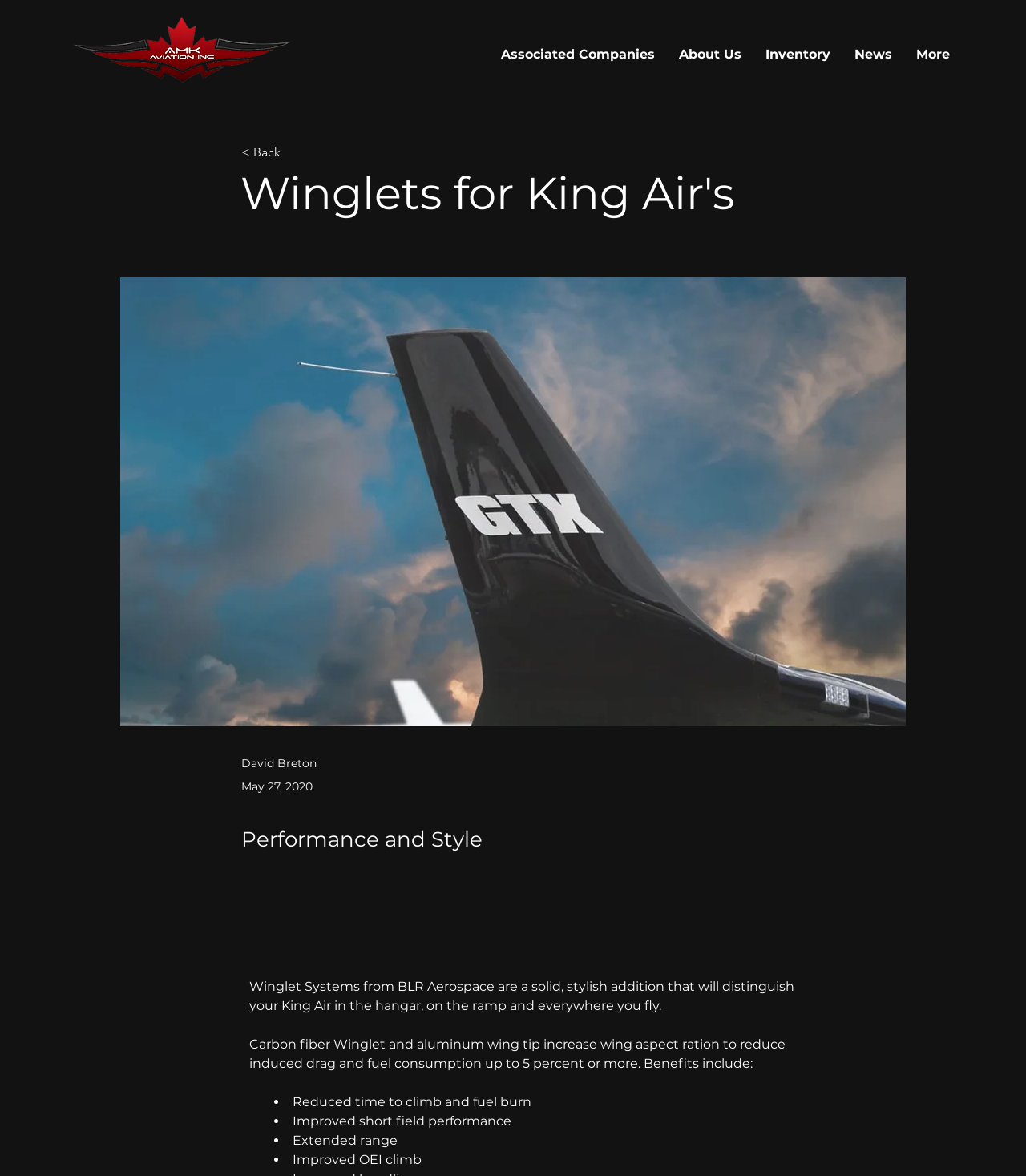What is the name of the author of the article?
Please answer the question with as much detail as possible using the screenshot.

The author's name is found in the static text element with the text 'David Breton' located at coordinates [0.235, 0.643, 0.309, 0.655].